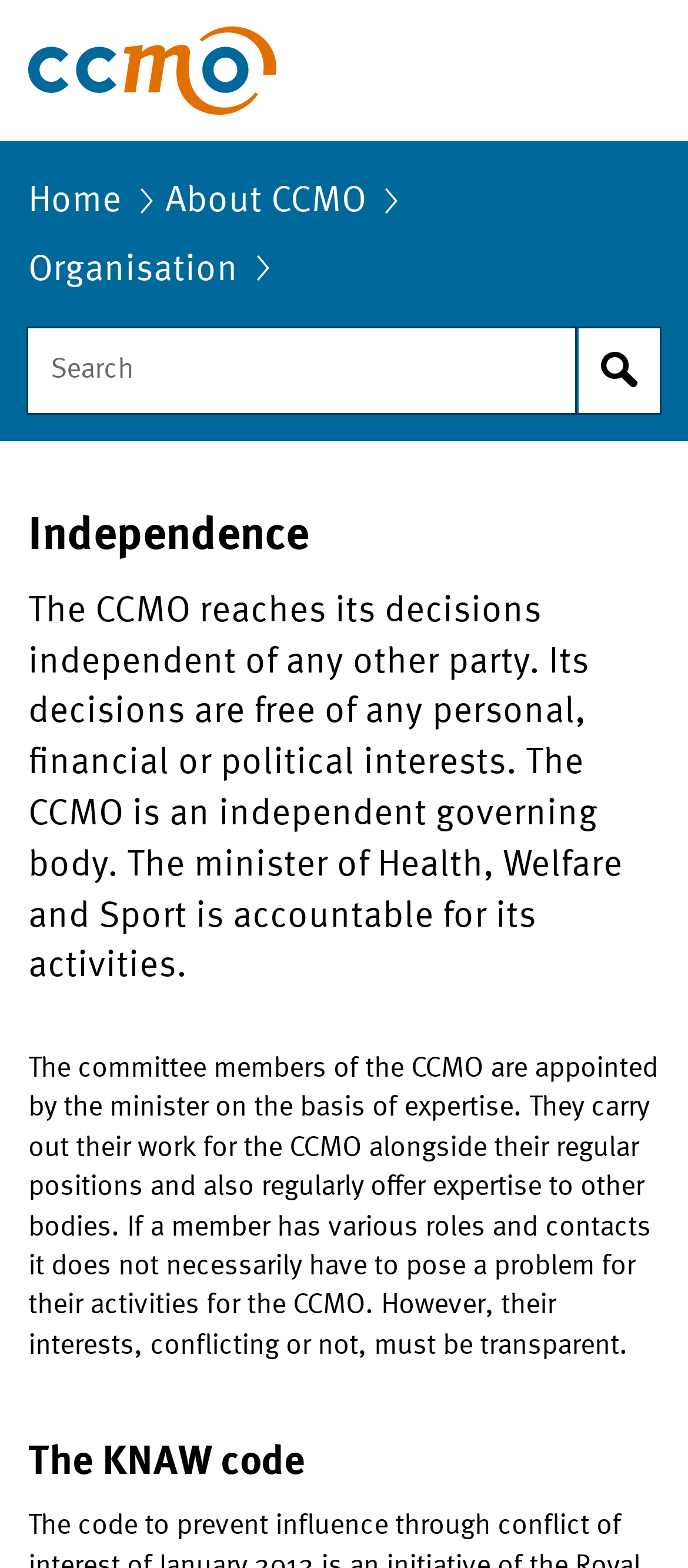What is the CCMO accountable to?
Based on the visual information, provide a detailed and comprehensive answer.

According to the text, 'The minister of Health, Welfare and Sport is accountable for its activities.' This information can be found in the paragraph that describes the independence of the CCMO.